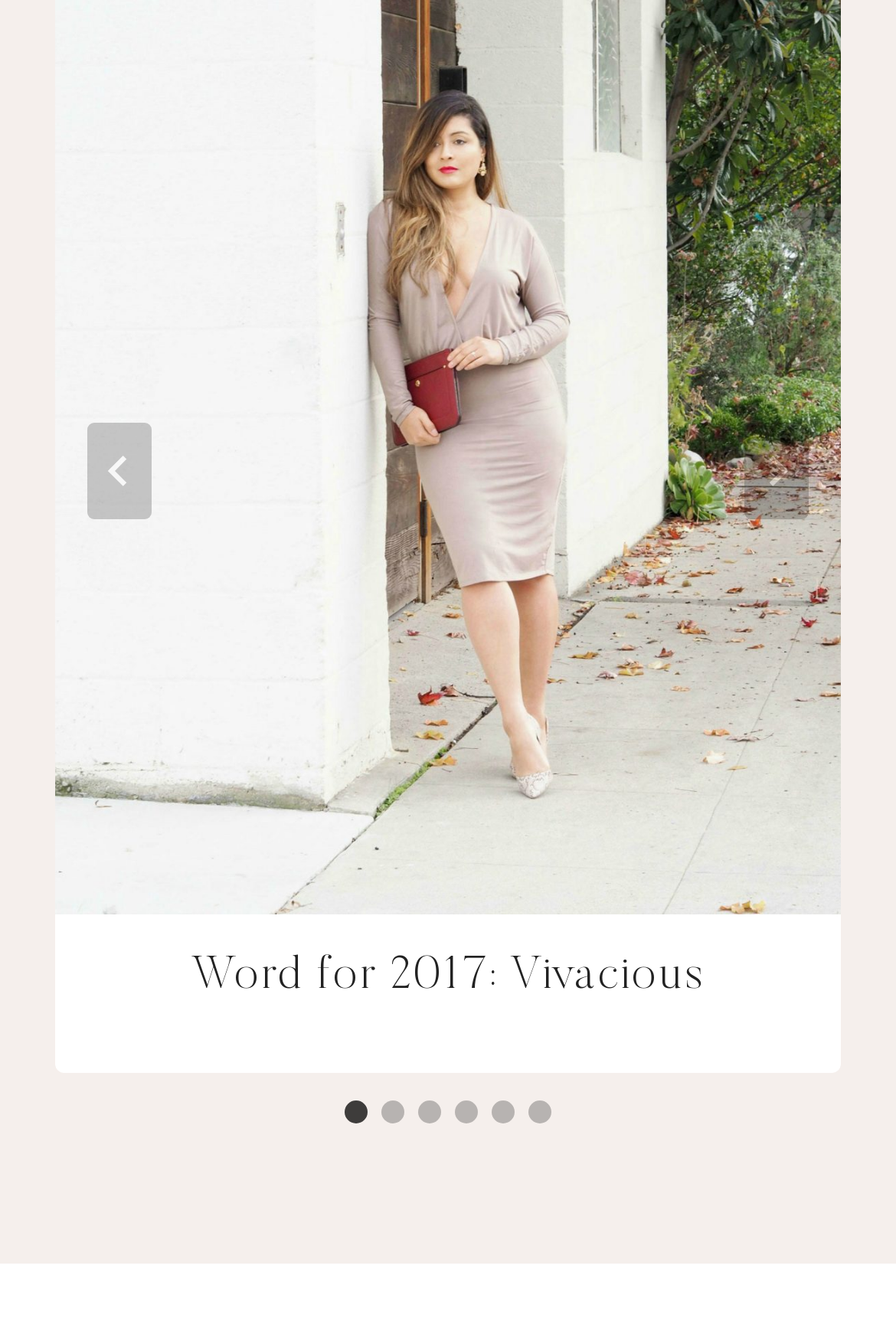Provide a one-word or brief phrase answer to the question:
What is the text of the header?

Word for 2017: Vivacious